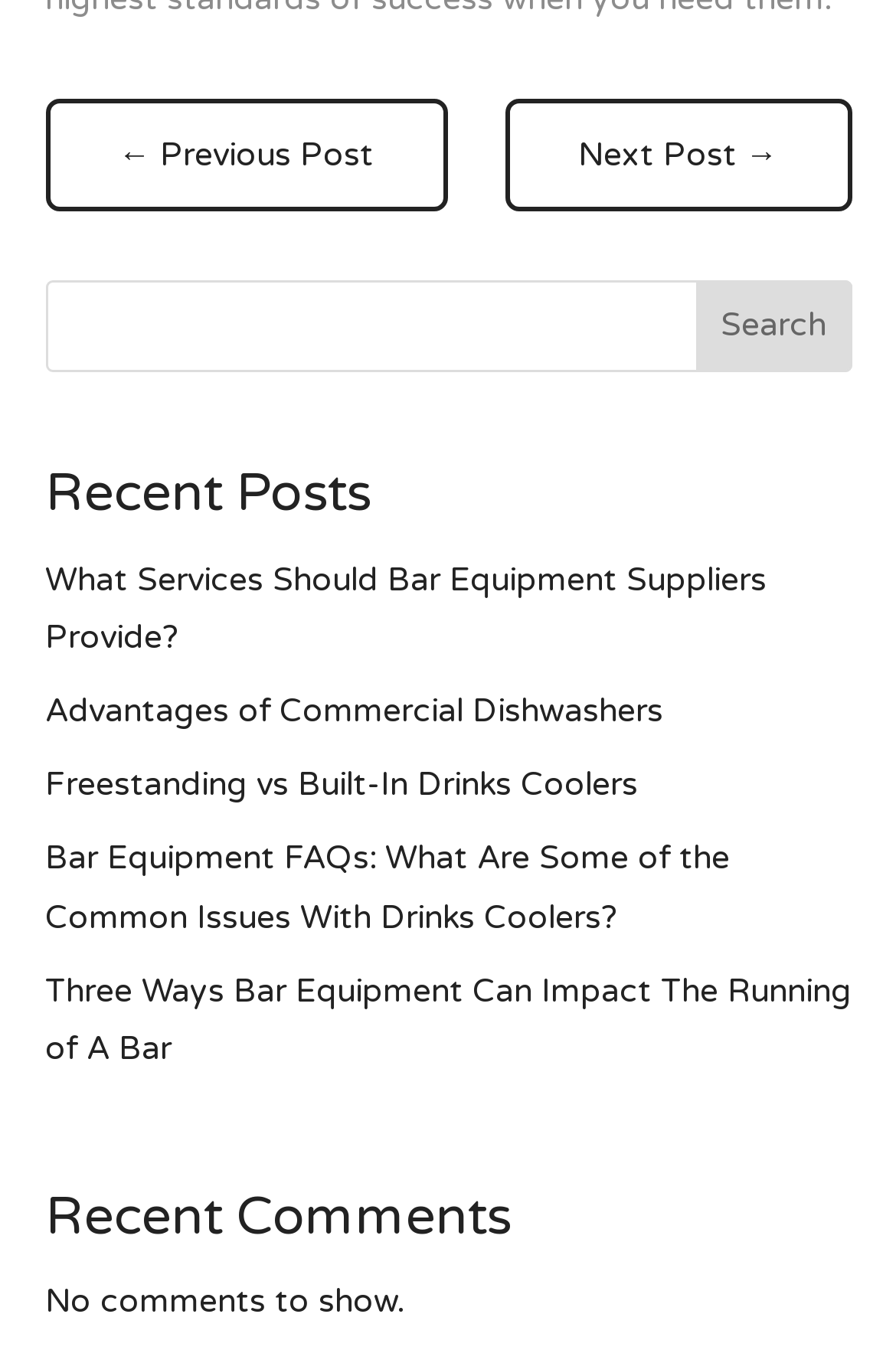Using the element description Search, predict the bounding box coordinates for the UI element. Provide the coordinates in (top-left x, top-left y, bottom-right x, bottom-right y) format with values ranging from 0 to 1.

[0.777, 0.205, 0.95, 0.273]